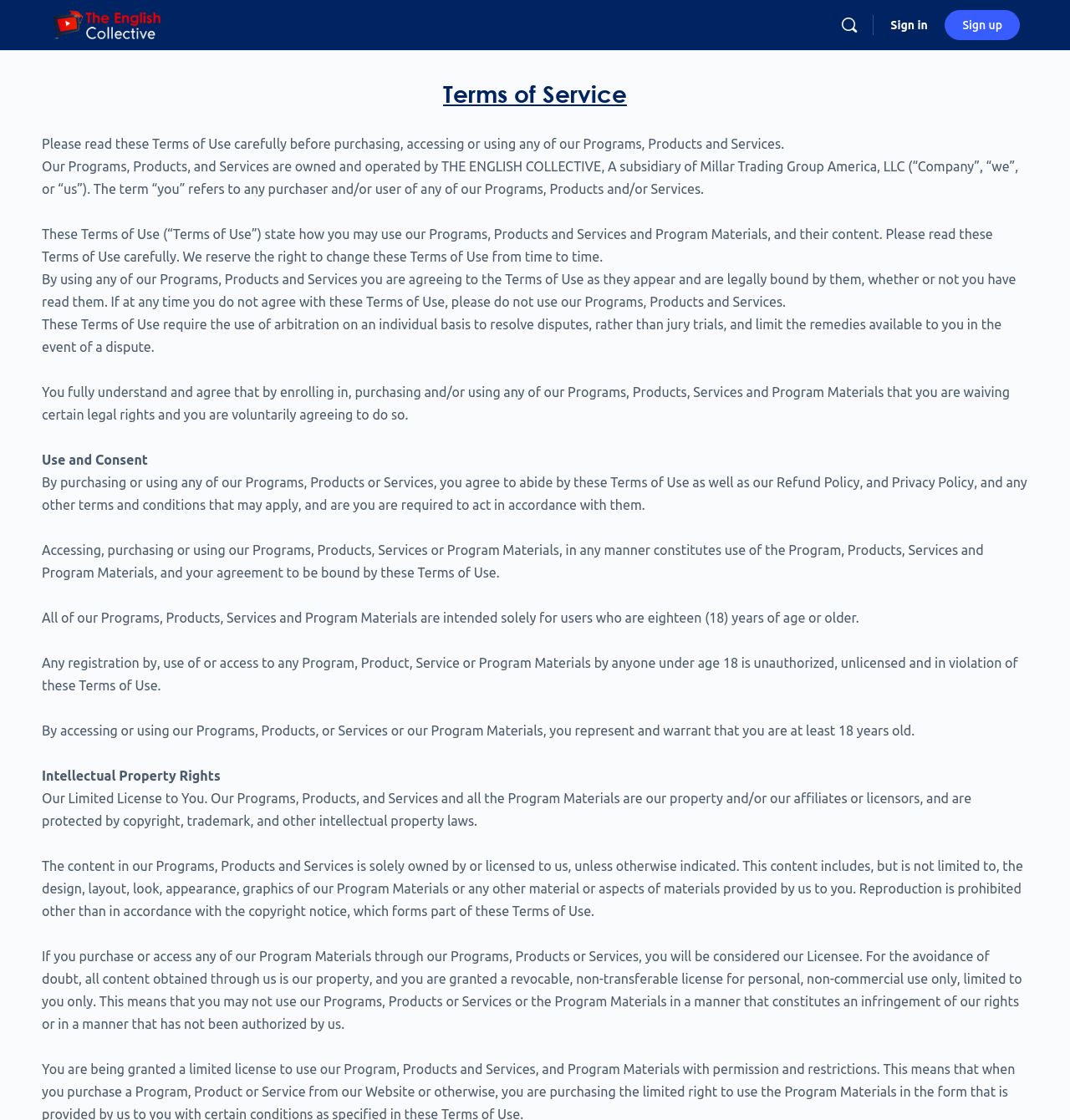Respond to the following question with a brief word or phrase:
What is the purpose of this webpage?

Terms of Service